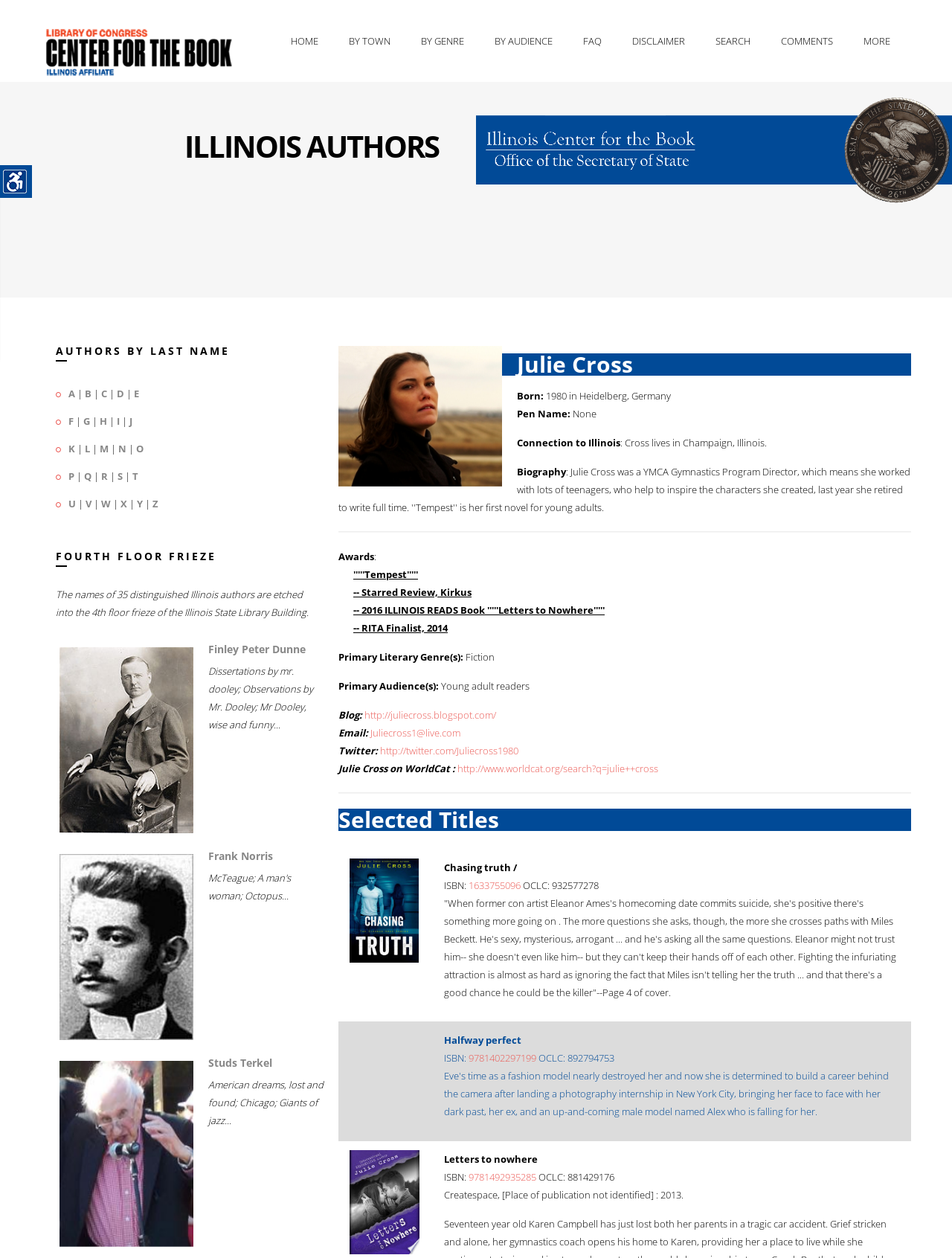What is the name of the building where 35 distinguished Illinois authors' names are etched?
Provide a fully detailed and comprehensive answer to the question.

I read the text under the heading 'FOURTH FLOOR FRIEZE' which mentions that the names of 35 distinguished Illinois authors are etched into the 4th floor frieze of the Illinois State Library Building.